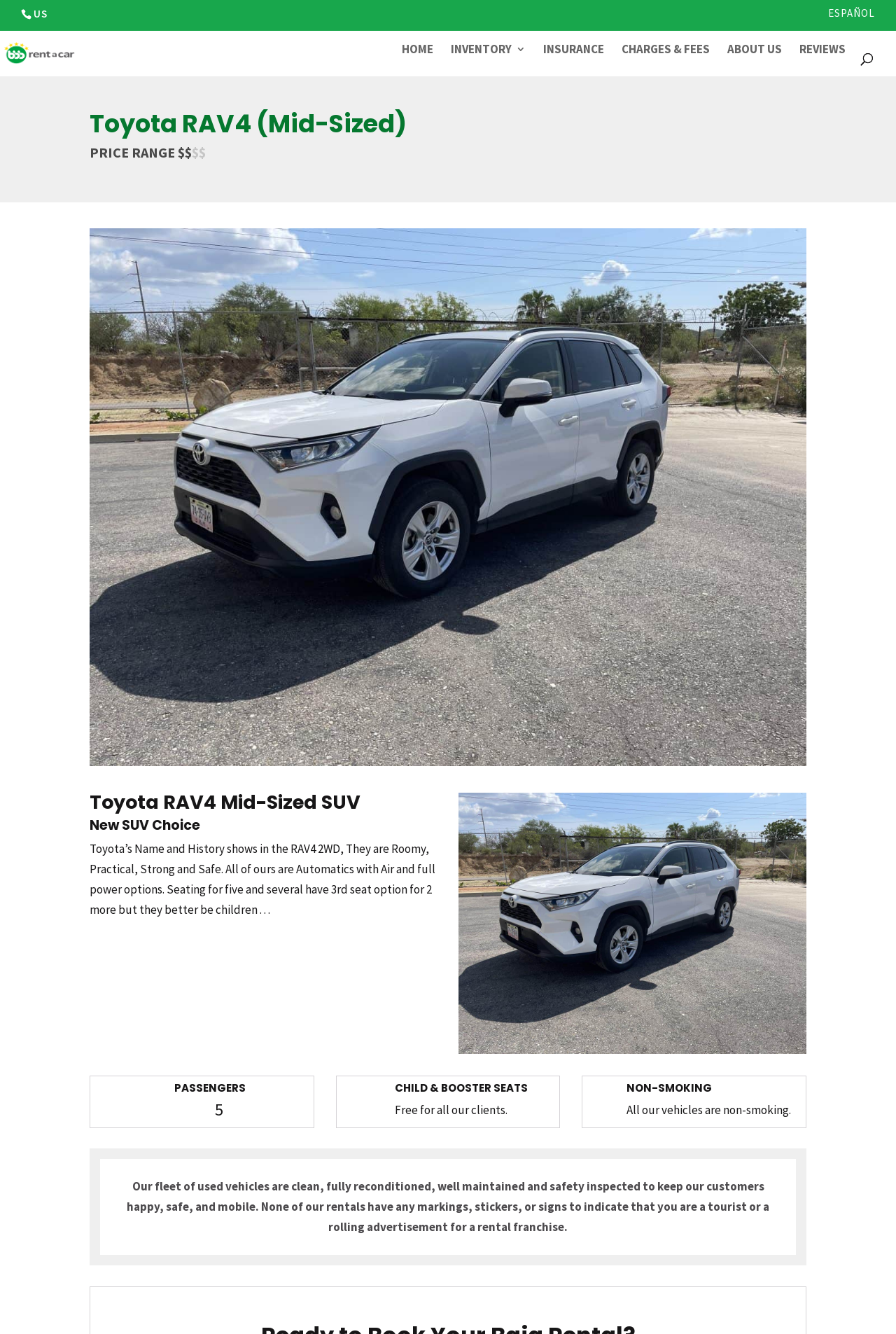Identify the bounding box coordinates of the HTML element based on this description: "Insurance".

[0.606, 0.033, 0.674, 0.057]